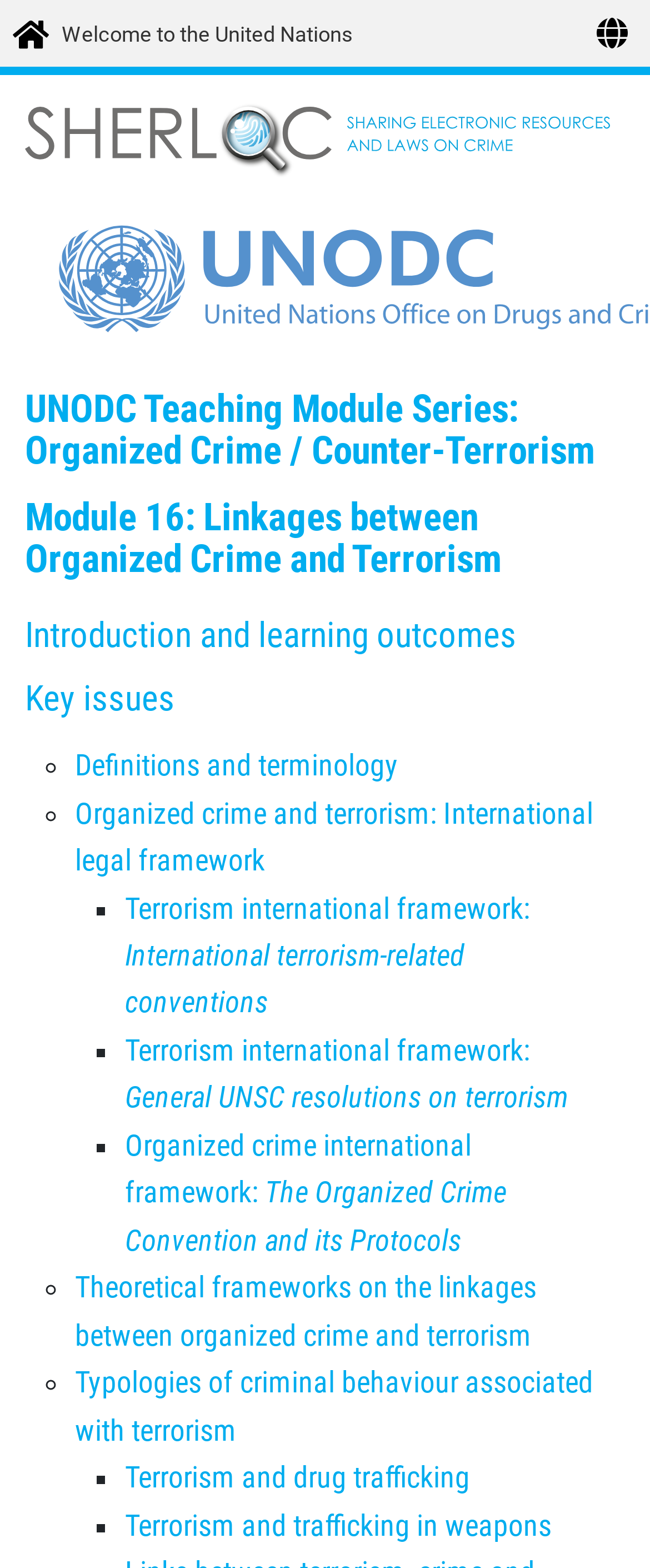Identify the bounding box coordinates for the element that needs to be clicked to fulfill this instruction: "Toggle language switcher". Provide the coordinates in the format of four float numbers between 0 and 1: [left, top, right, bottom].

[0.885, 0.006, 1.0, 0.036]